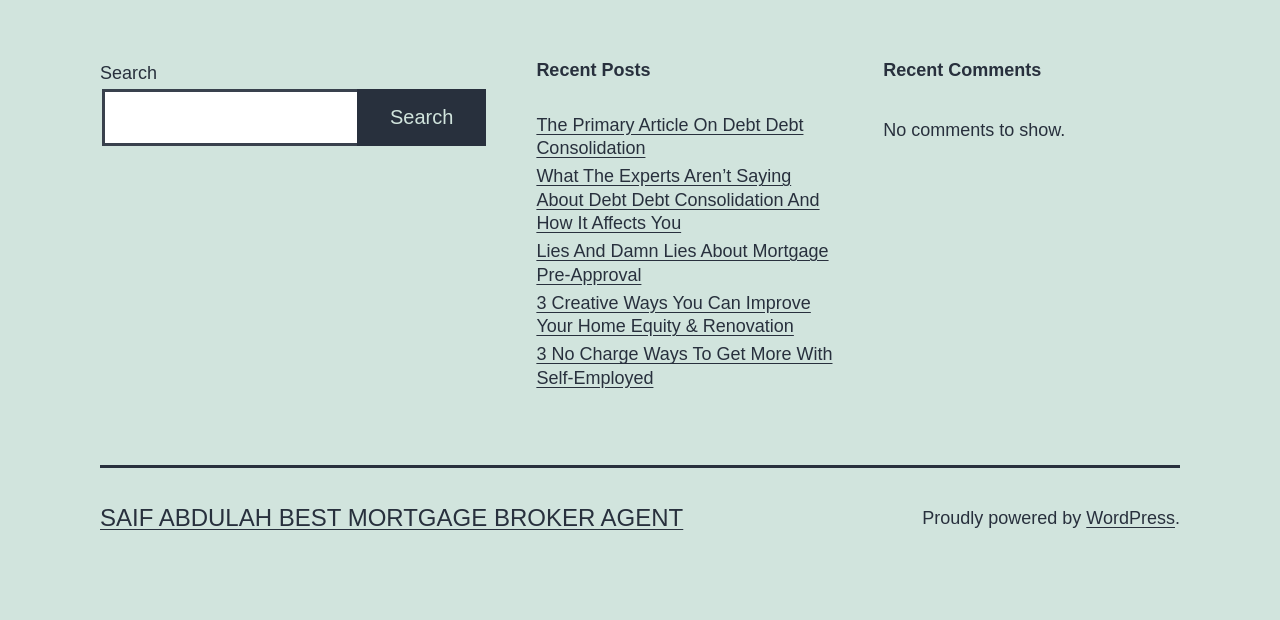Who is the author or creator of the website?
Analyze the screenshot and provide a detailed answer to the question.

The website has a link at the bottom with the text 'SAIF ABDULAH BEST MORTGAGE BROKER AGENT', which suggests that Saif Abdullah is the author, creator, or owner of the website.